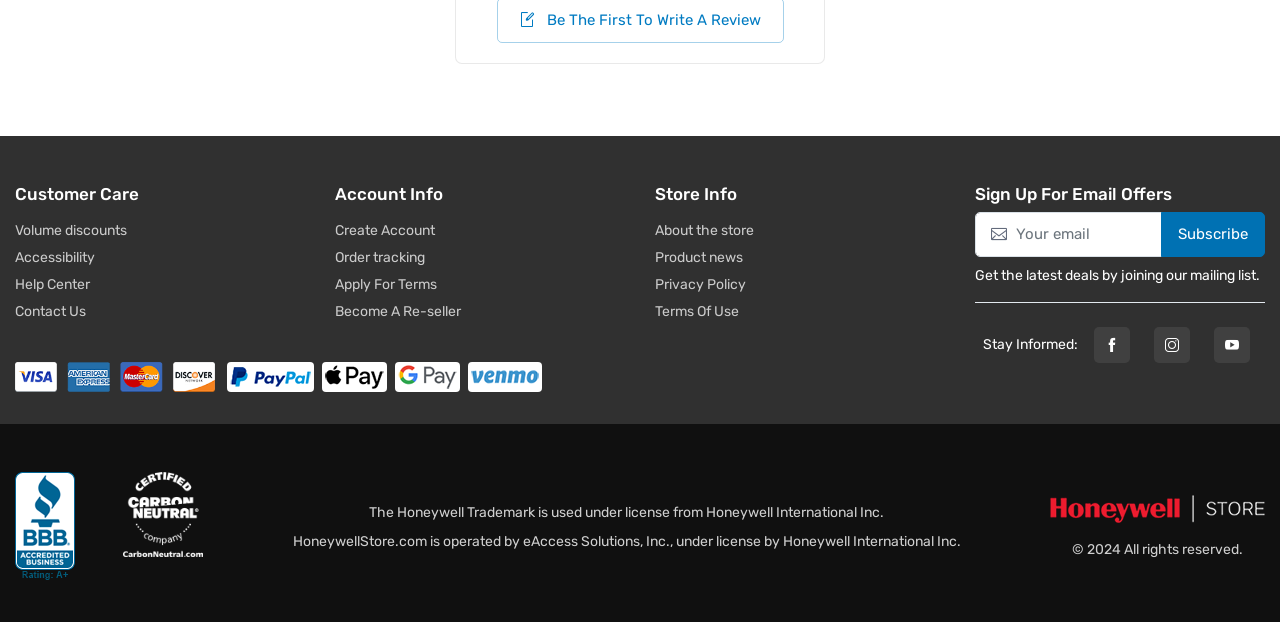Please determine the bounding box coordinates, formatted as (top-left x, top-left y, bottom-right x, bottom-right y), with all values as floating point numbers between 0 and 1. Identify the bounding box of the region described as: Create Account

[0.262, 0.354, 0.488, 0.388]